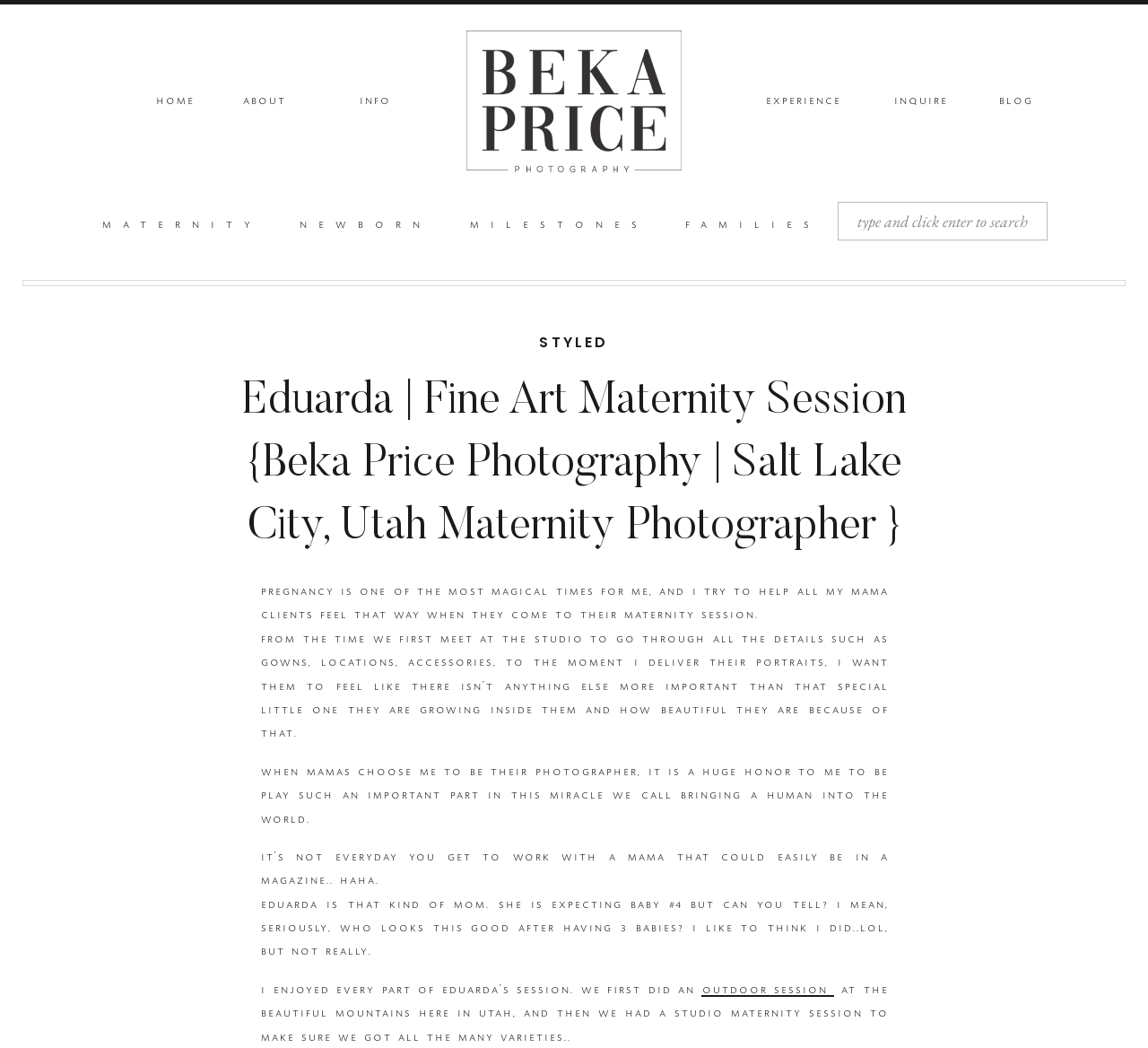Please give a one-word or short phrase response to the following question: 
What is the name of the mom featured in the maternity session?

Eduarda